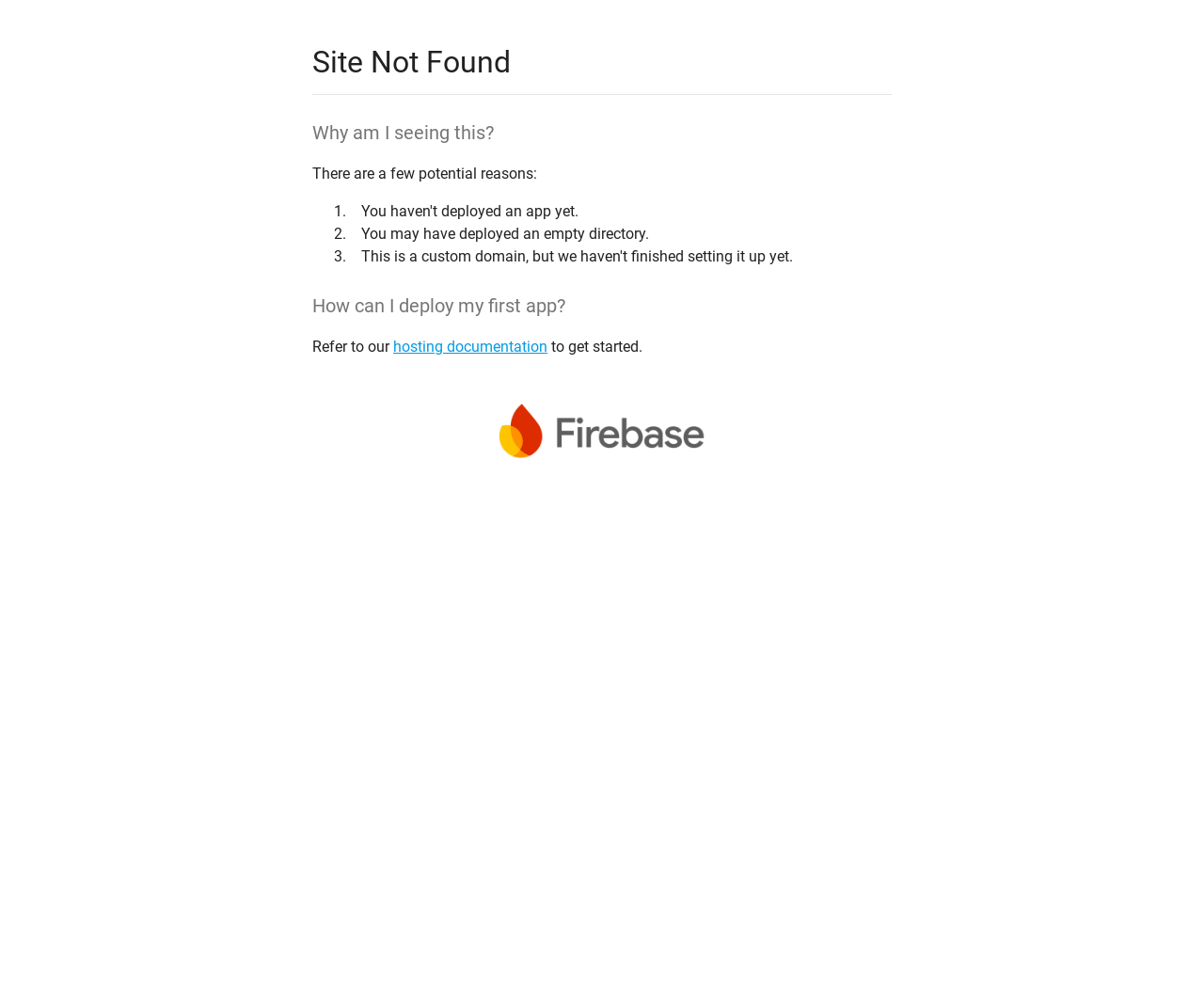Is there an image on the webpage?
Based on the visual details in the image, please answer the question thoroughly.

There is an image on the webpage, which is located below the link with no text. The image is bounded by the coordinates [0.414, 0.411, 0.586, 0.469].